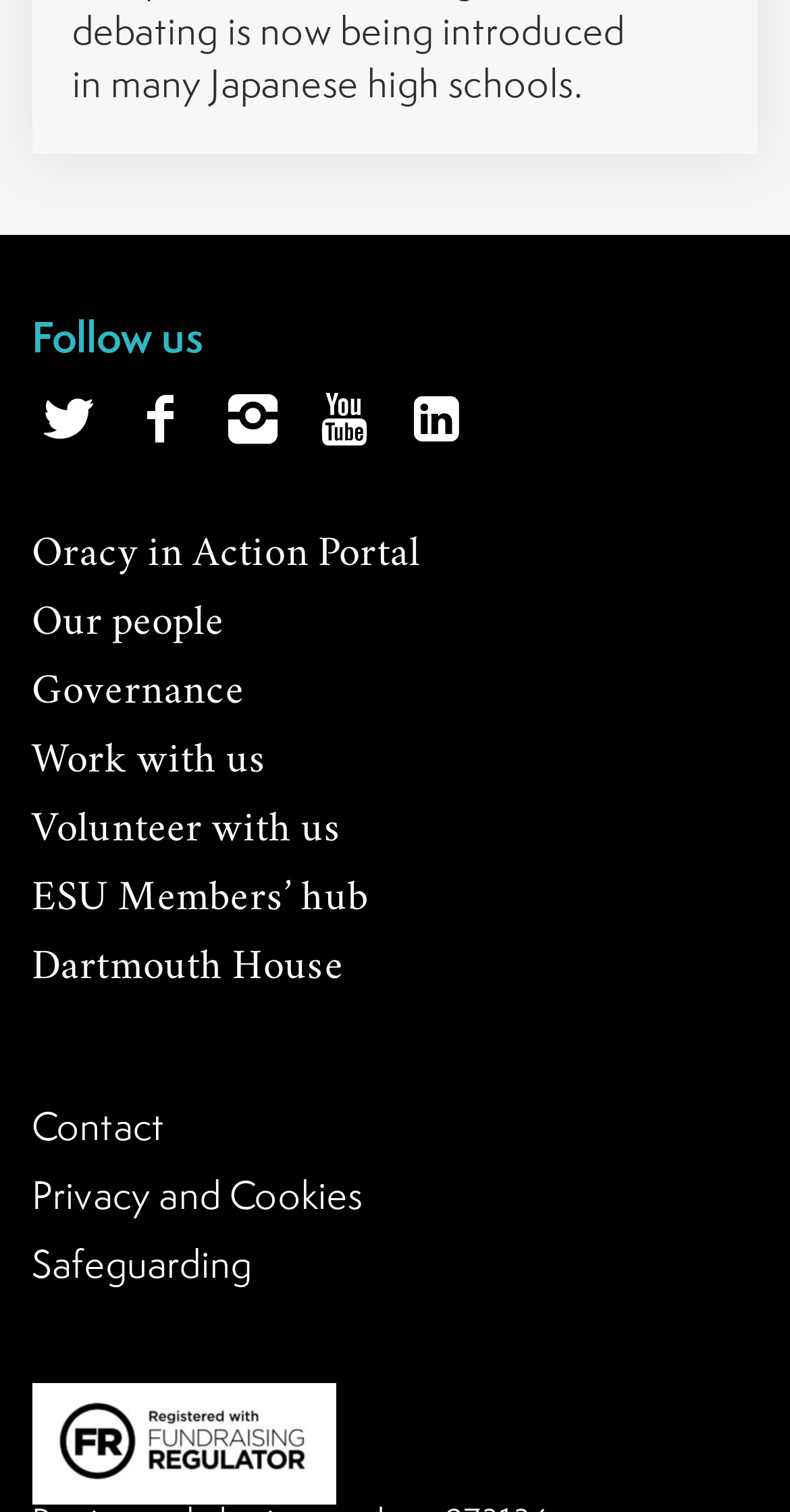Determine the bounding box for the UI element that matches this description: "Oracy in Action Portal".

[0.04, 0.357, 0.532, 0.381]